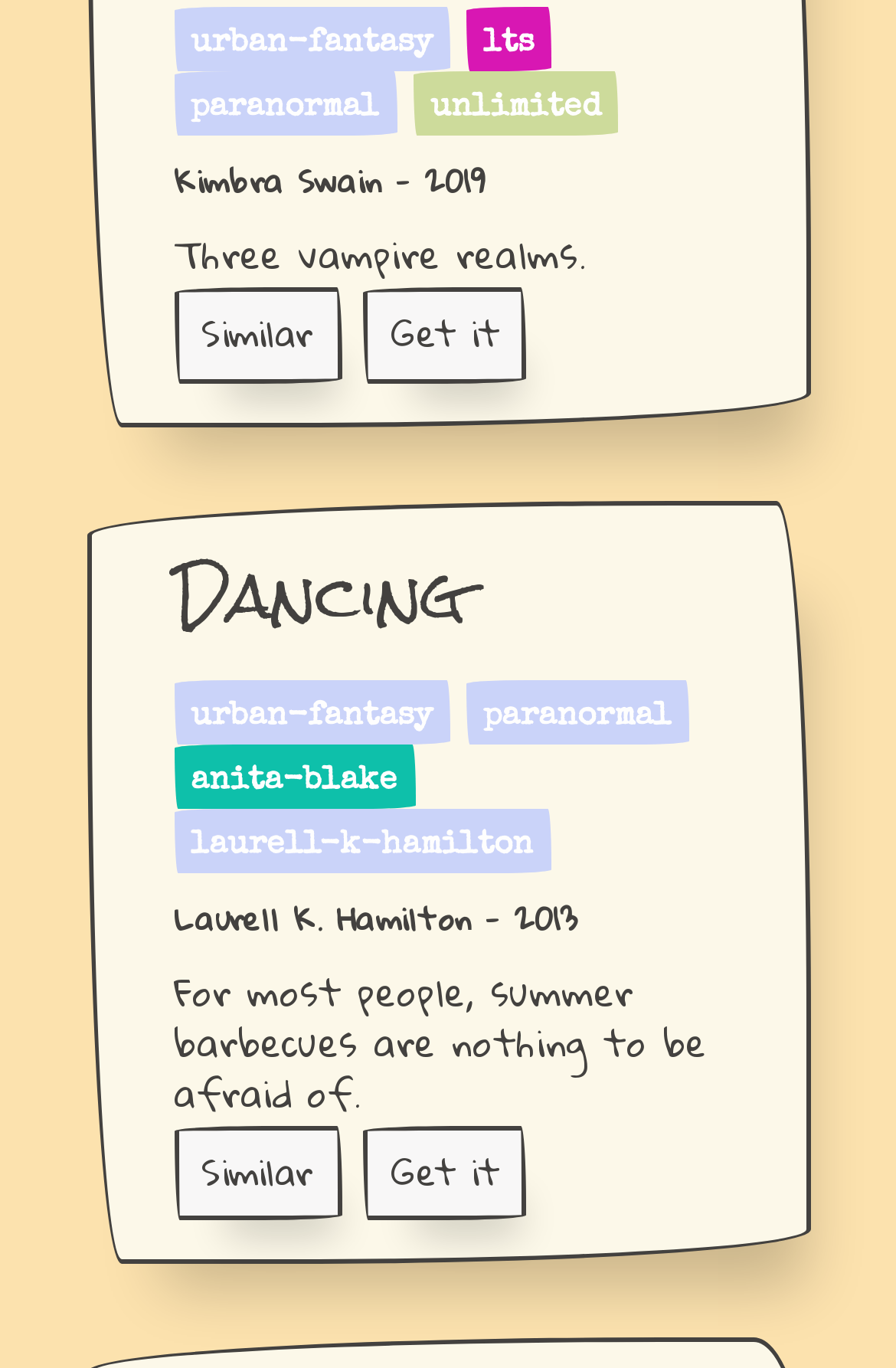Identify the bounding box for the element characterized by the following description: "paranormal".

[0.539, 0.511, 0.749, 0.535]